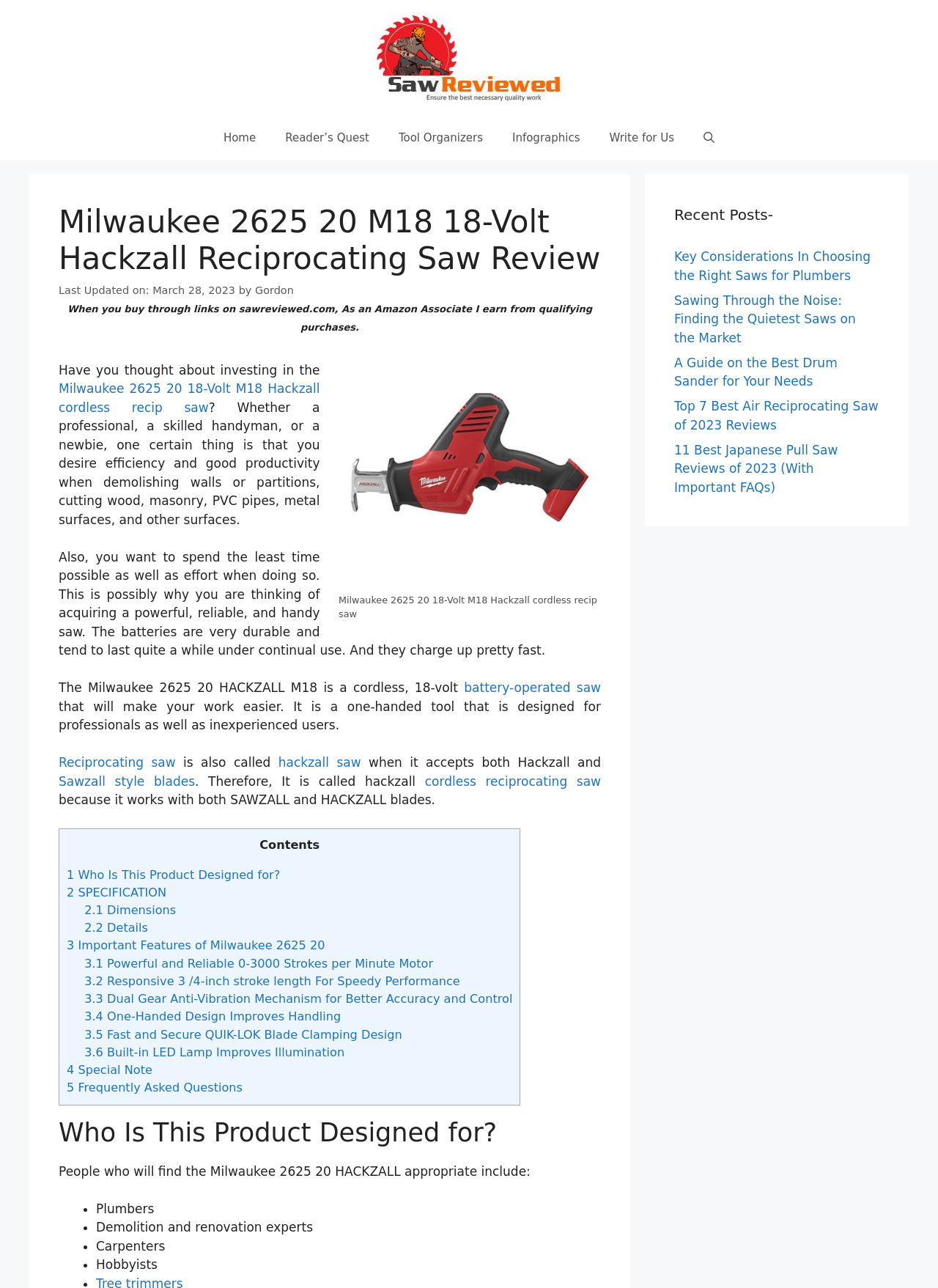Craft a detailed narrative of the webpage's structure and content.

The webpage is a review of the Milwaukee 2625 20 reciprocating saw. At the top, there is a banner with a link to "Saw Reviewed" and an image. Below the banner, there is a navigation menu with links to "Home", "Reader's Quest", "Tool Organizers", "Infographics", "Write for Us", and "Open Search Bar".

The main content of the page is a review of the Milwaukee 2625 20 reciprocating saw. The review is divided into sections, including an introduction, specifications, important features, and frequently asked questions. The introduction discusses the benefits of using a reciprocating saw and how it can make work easier. It also mentions that the Milwaukee 2625 20 is a cordless, 18-volt saw that is designed for professionals and inexperienced users.

The specifications section lists the dimensions and details of the saw. The important features section highlights the saw's powerful and reliable motor, responsive stroke length, dual gear anti-vibration mechanism, one-handed design, fast and secure blade clamping design, and built-in LED lamp.

The review also includes a section on who the product is designed for, which includes plumbers, demolition and renovation experts, carpenters, and hobbyists. There is also a section on frequently asked questions and a table of contents that links to different sections of the review.

On the right side of the page, there is a complementary section with links to recent posts, including "Key Considerations In Choosing the Right Saws for Plumbers", "Sawing Through the Noise: Finding the Quietest Saws on the Market", and "A Guide on the Best Drum Sander for Your Needs".